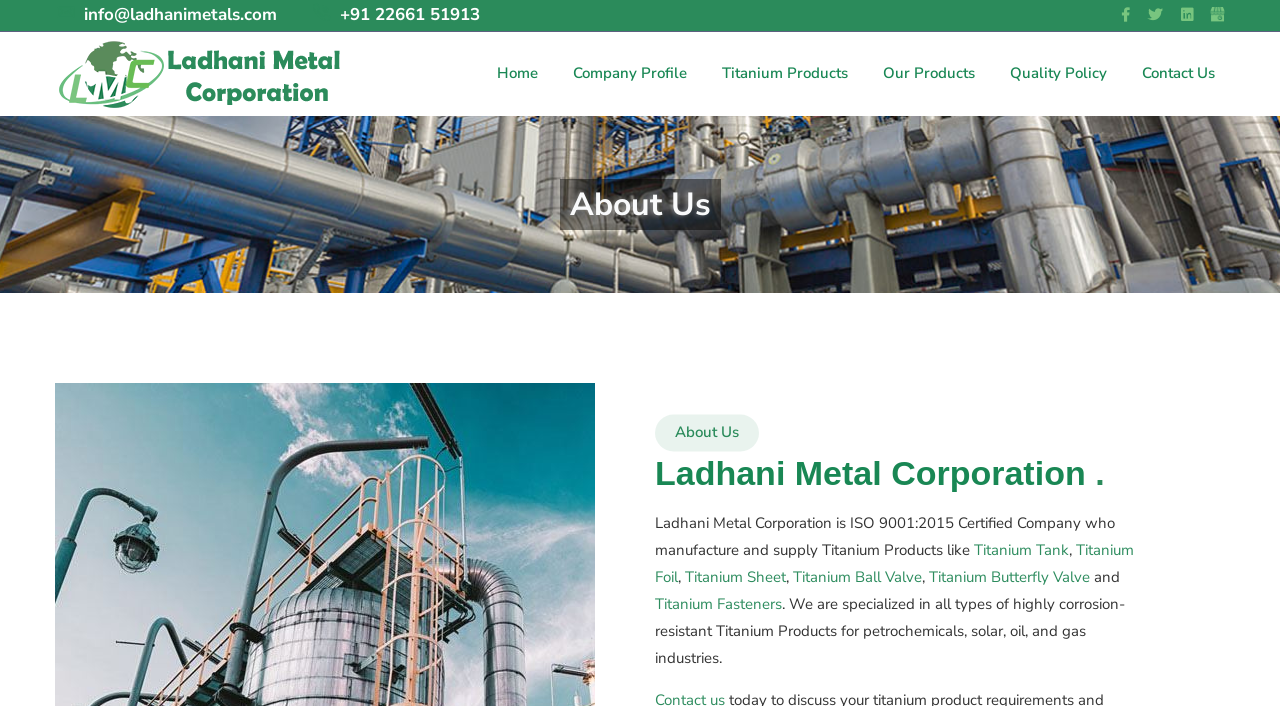Answer the question in one word or a short phrase:
What is the company's email address?

info@ladhanimetals.com